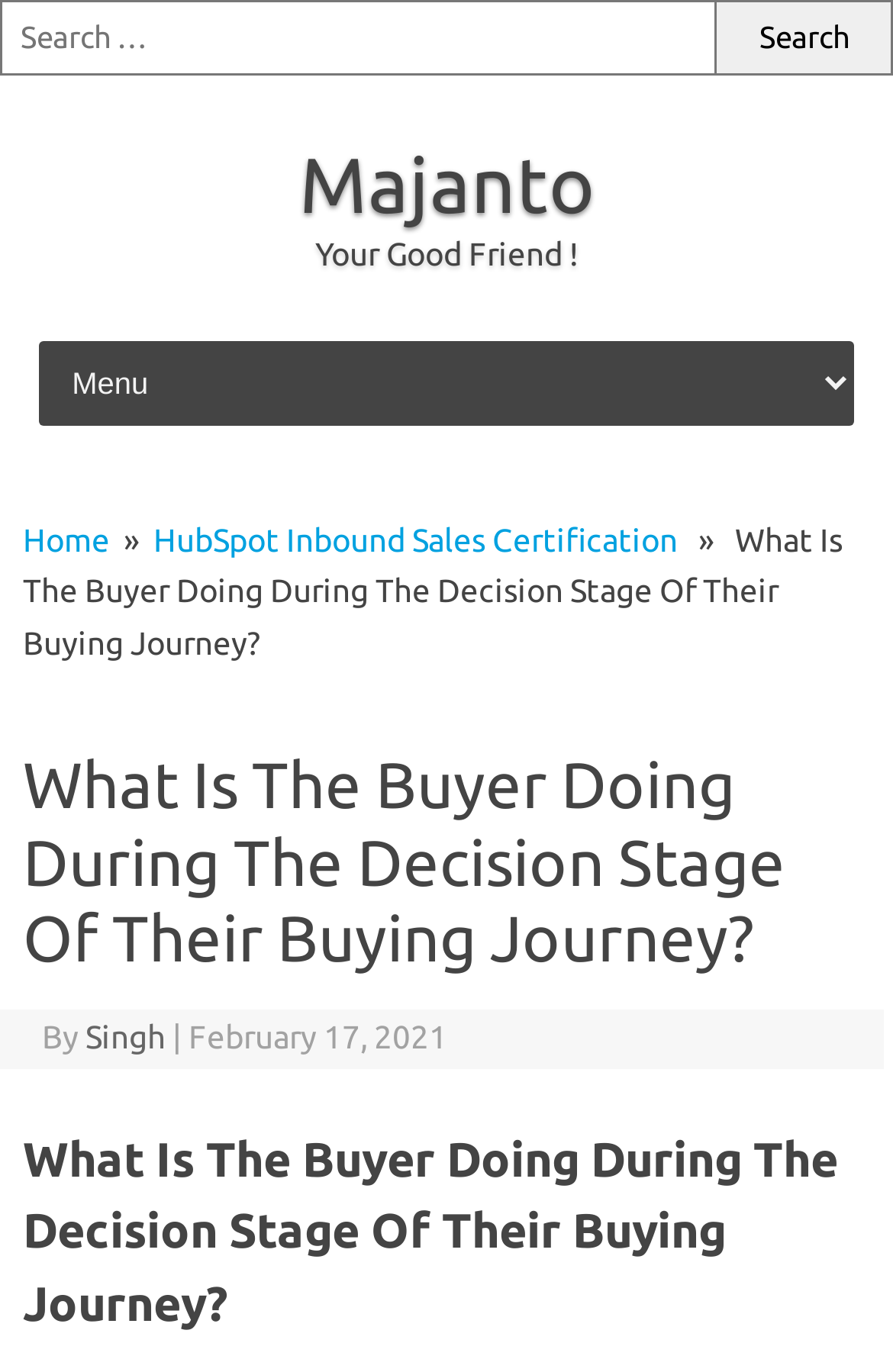Locate the bounding box coordinates of the UI element described by: "Skip to content". The bounding box coordinates should consist of four float numbers between 0 and 1, i.e., [left, top, right, bottom].

[0.034, 0.242, 0.283, 0.265]